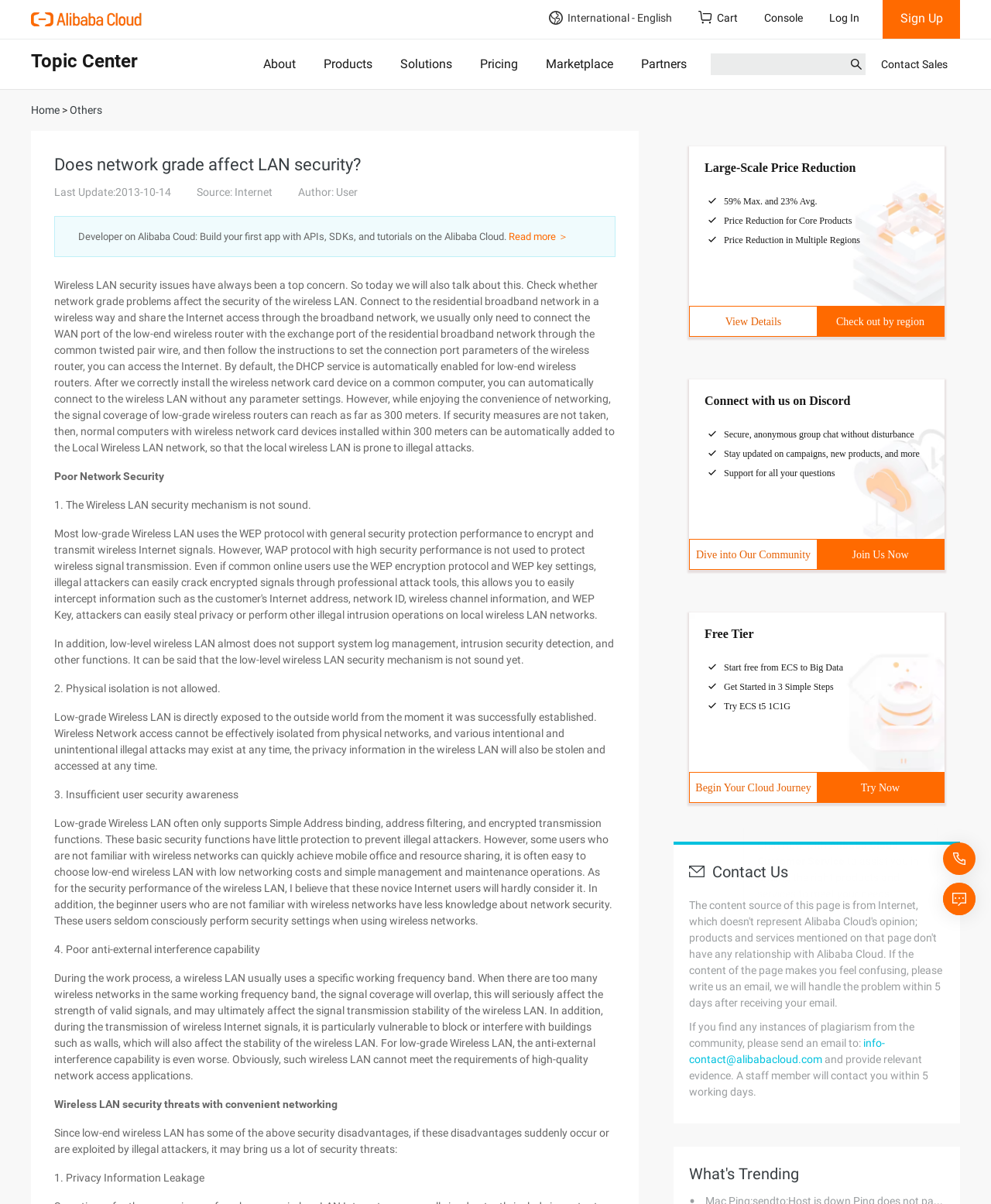What is the benefit of using high-quality wireless LAN?
Using the visual information from the image, give a one-word or short-phrase answer.

High-quality network access applications